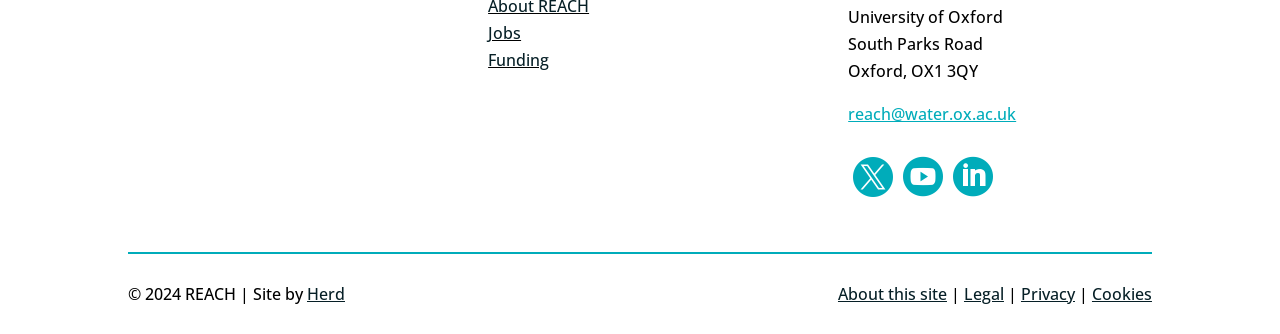What is the address of the university?
Please respond to the question with a detailed and thorough explanation.

The address of the university can be found in the static text elements 'South Parks Road', 'Oxford, OX1 3QY' located at the top of the webpage, with bounding box coordinates [0.663, 0.099, 0.768, 0.165] and [0.663, 0.18, 0.764, 0.246] respectively.